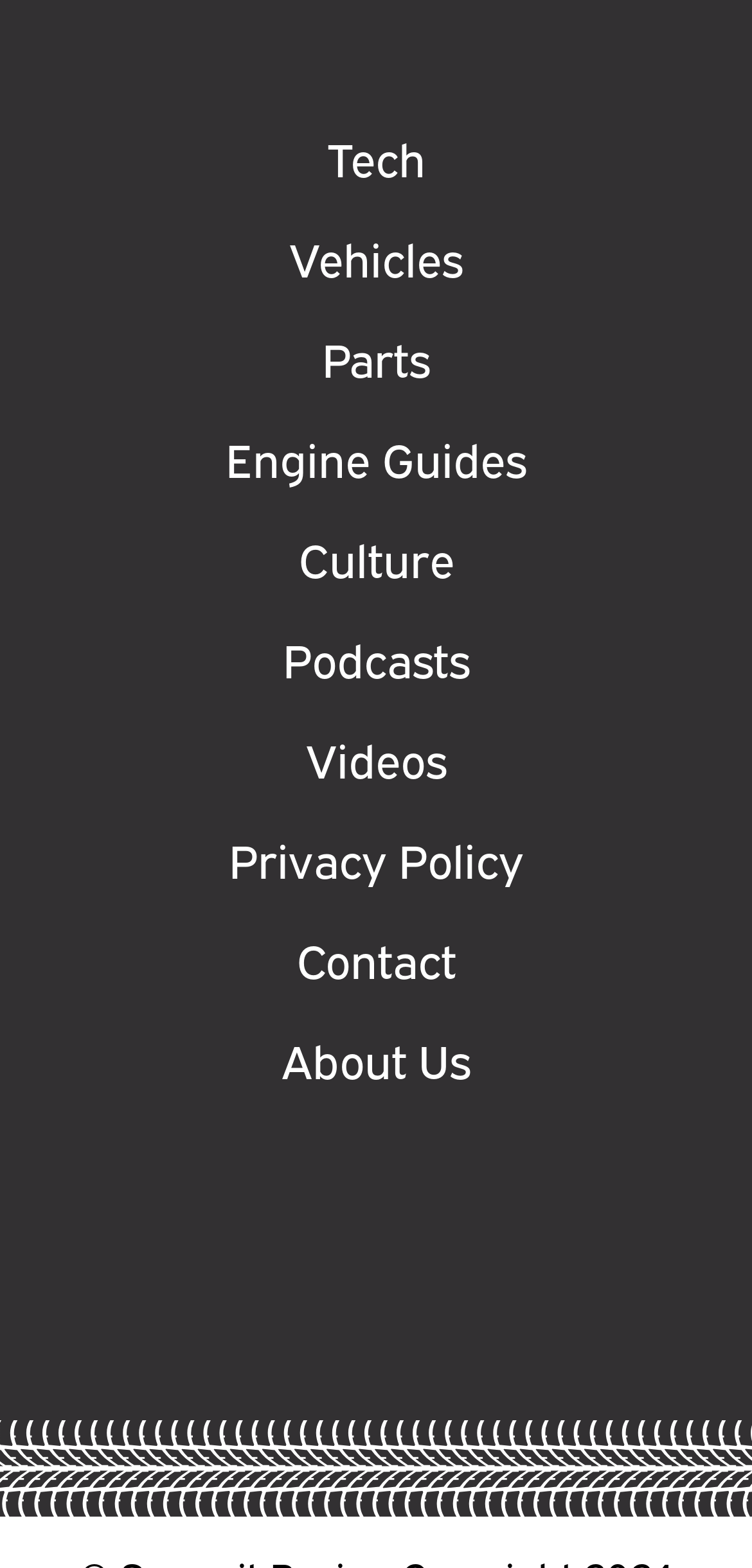What is the second link in the footer navigation?
Please respond to the question with a detailed and well-explained answer.

By examining the footer navigation section, I found that the second link listed is 'Vehicles', which has a bounding box coordinate of [0.385, 0.143, 0.615, 0.188].